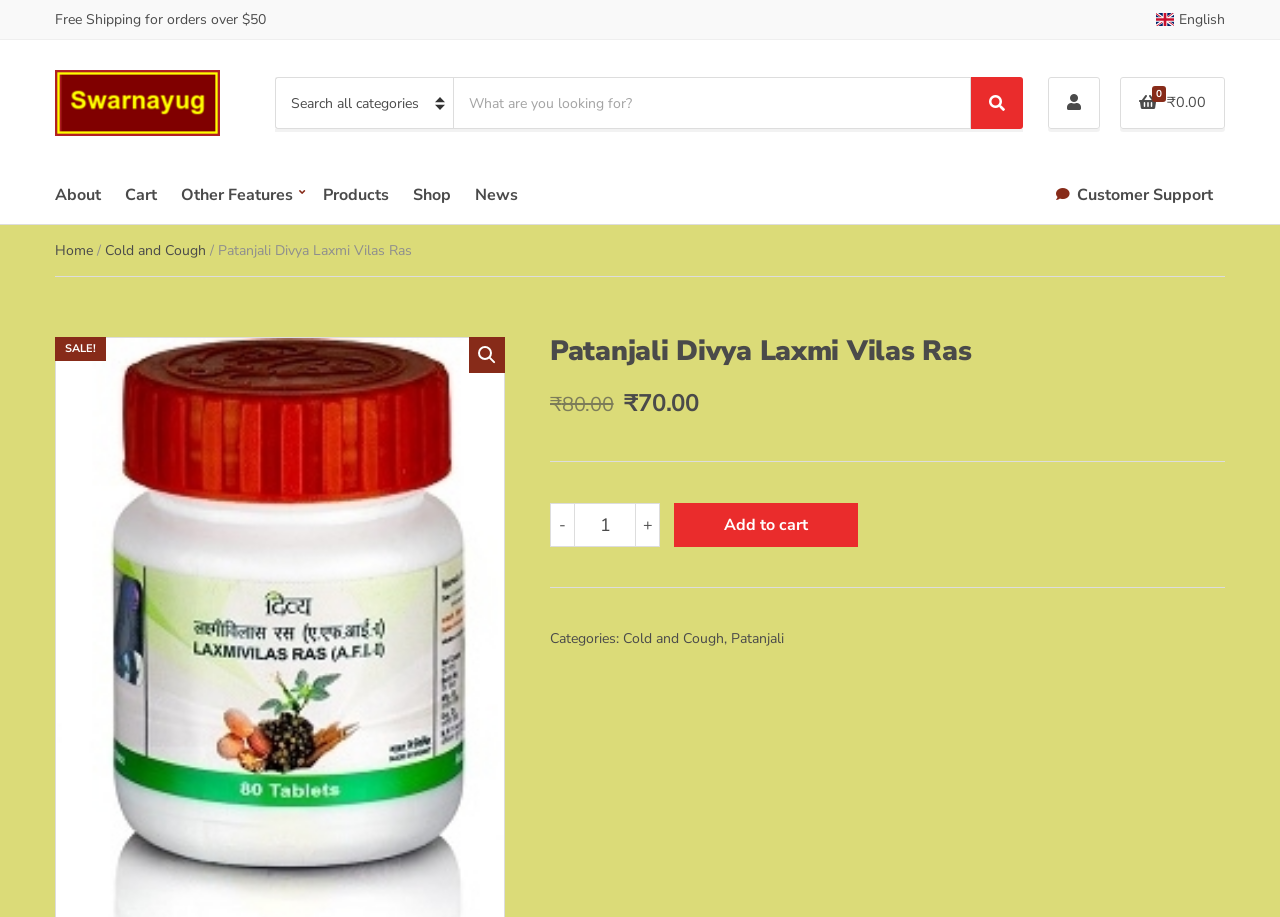Please identify the bounding box coordinates of the region to click in order to complete the given instruction: "Select a category". The coordinates should be four float numbers between 0 and 1, i.e., [left, top, right, bottom].

[0.215, 0.084, 0.354, 0.141]